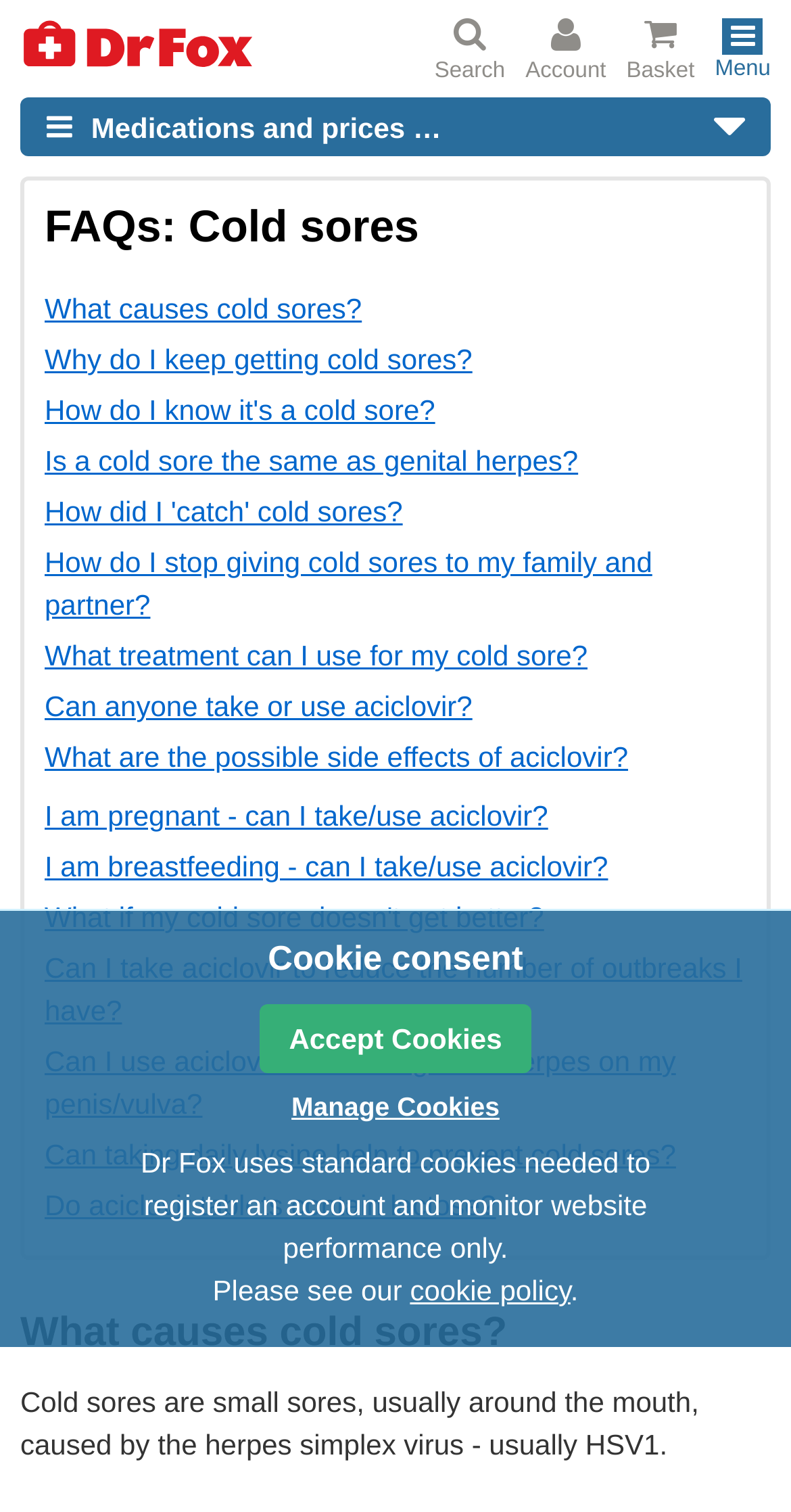What is the name of the online pharmacy?
Please give a well-detailed answer to the question.

The logo at the top-left corner of the webpage is labeled as 'Dr Fox logo', and the button 'Dr Fox' is also present, indicating that the online pharmacy is named Dr Fox.